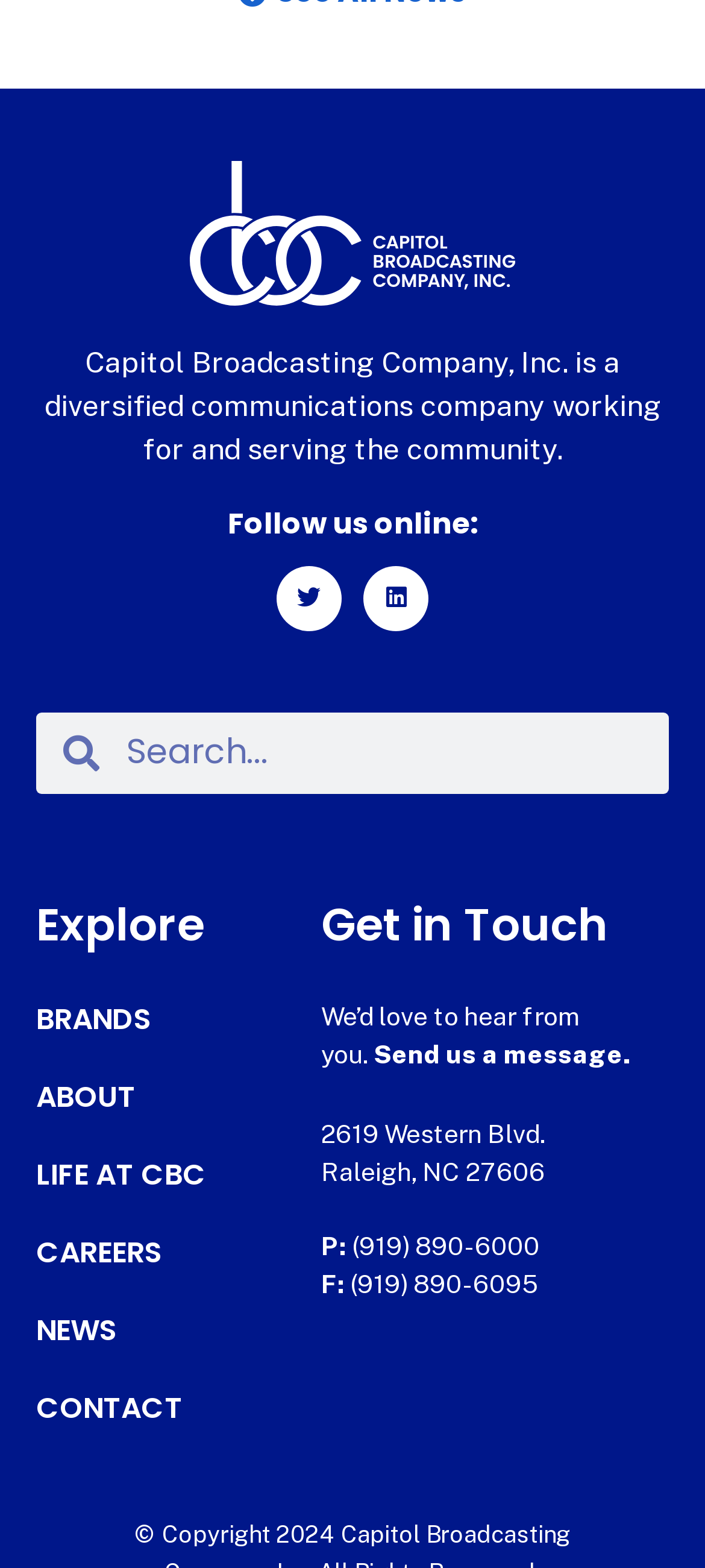Identify the bounding box coordinates of the region I need to click to complete this instruction: "Explore the ABOUT page".

[0.051, 0.689, 0.365, 0.712]